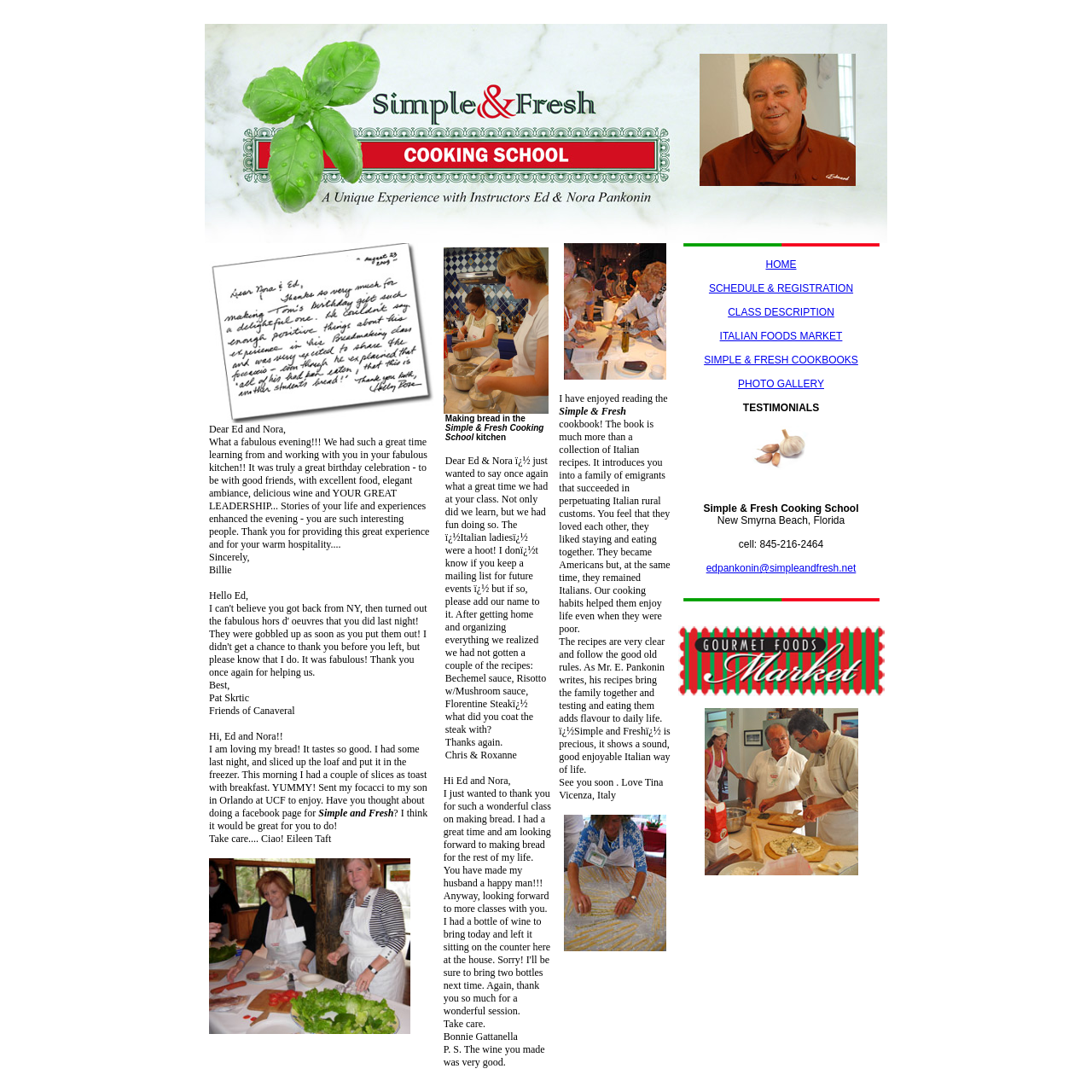Analyze the image and give a detailed response to the question:
What type of class is described in the first testimonial?

I found the answer by looking at the text in the LayoutTableCell element with bounding box coordinates [0.188, 0.006, 0.812, 0.223]. The text mentions 'Simple and fresh Traditional Italian cooking class instructor Ed Pankonin' which suggests that the first testimonial is describing a Traditional Italian cooking class.